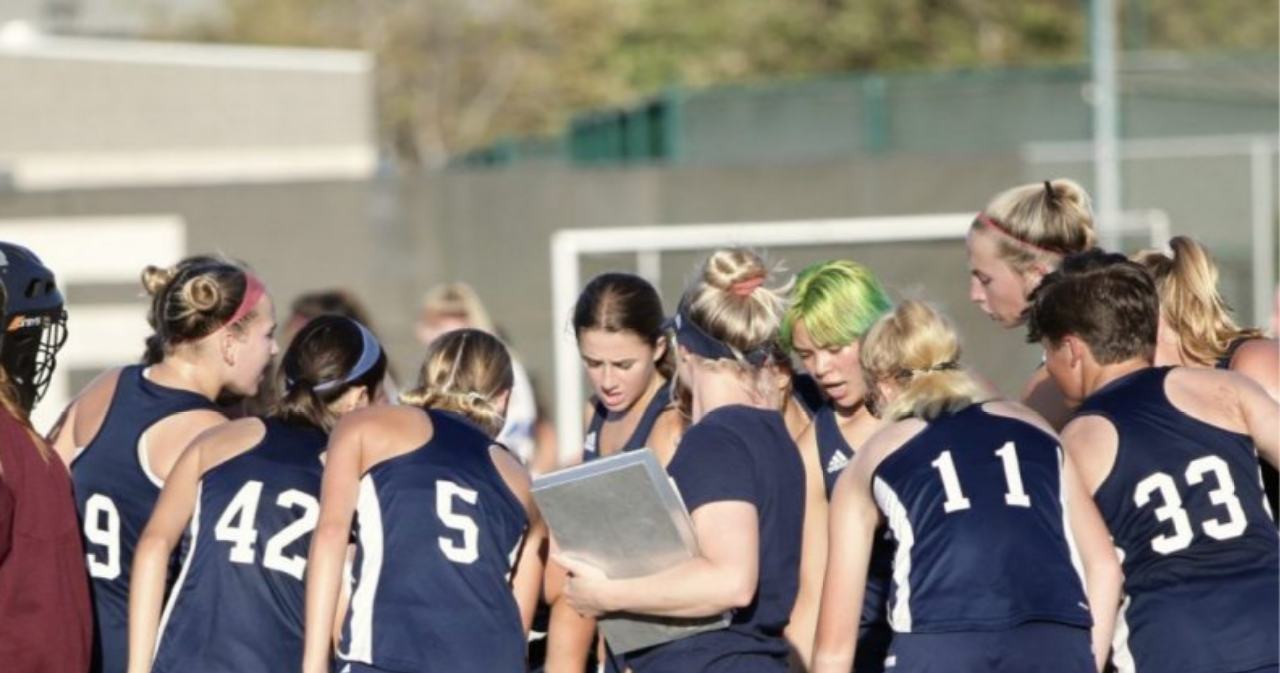Determine the main heading of the webpage and generate its text.

SDA FIELD HOCKEY